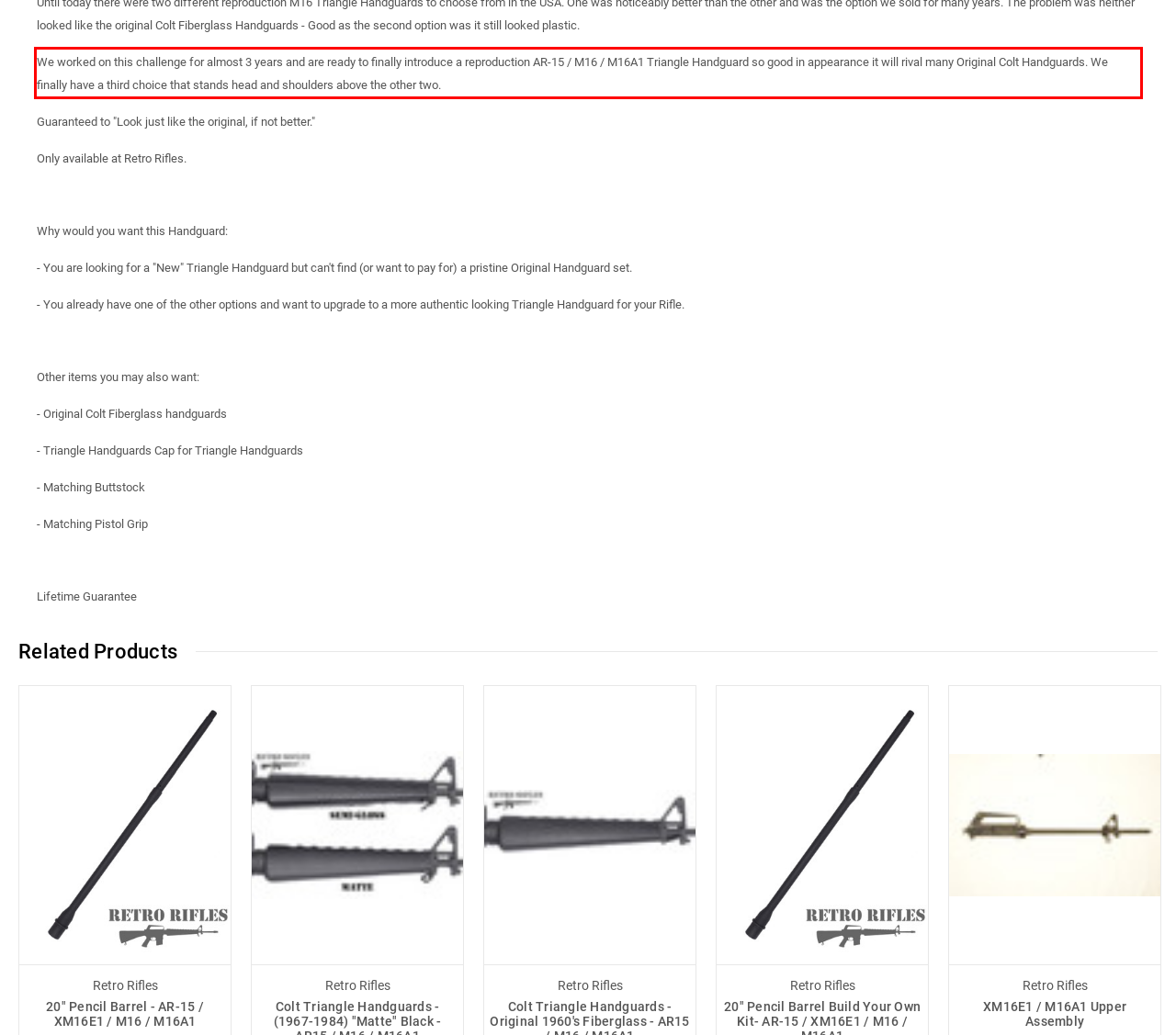Given the screenshot of a webpage, identify the red rectangle bounding box and recognize the text content inside it, generating the extracted text.

We worked on this challenge for almost 3 years and are ready to finally introduce a reproduction AR-15 / M16 / M16A1 Triangle Handguard so good in appearance it will rival many Original Colt Handguards. We finally have a third choice that stands head and shoulders above the other two.